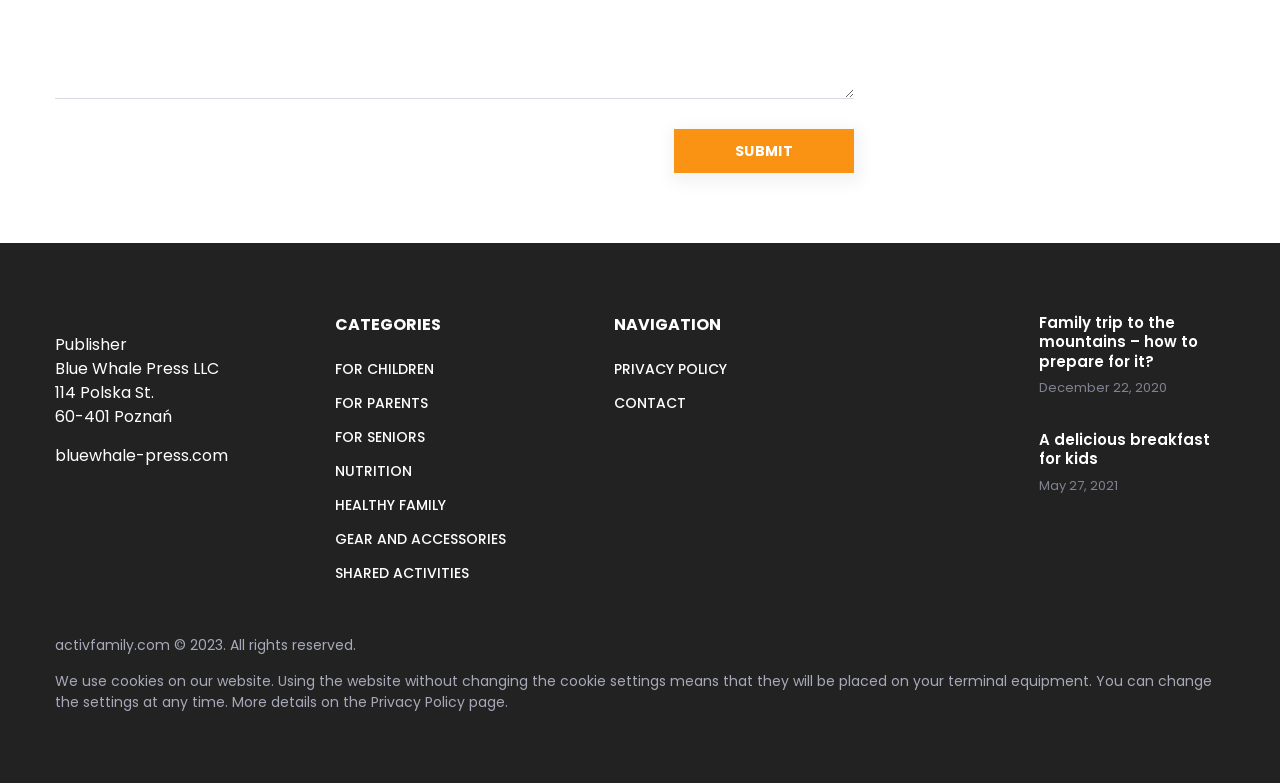Please identify the bounding box coordinates of the area that needs to be clicked to follow this instruction: "Visit the 'FOR CHILDREN' category".

[0.261, 0.458, 0.339, 0.484]